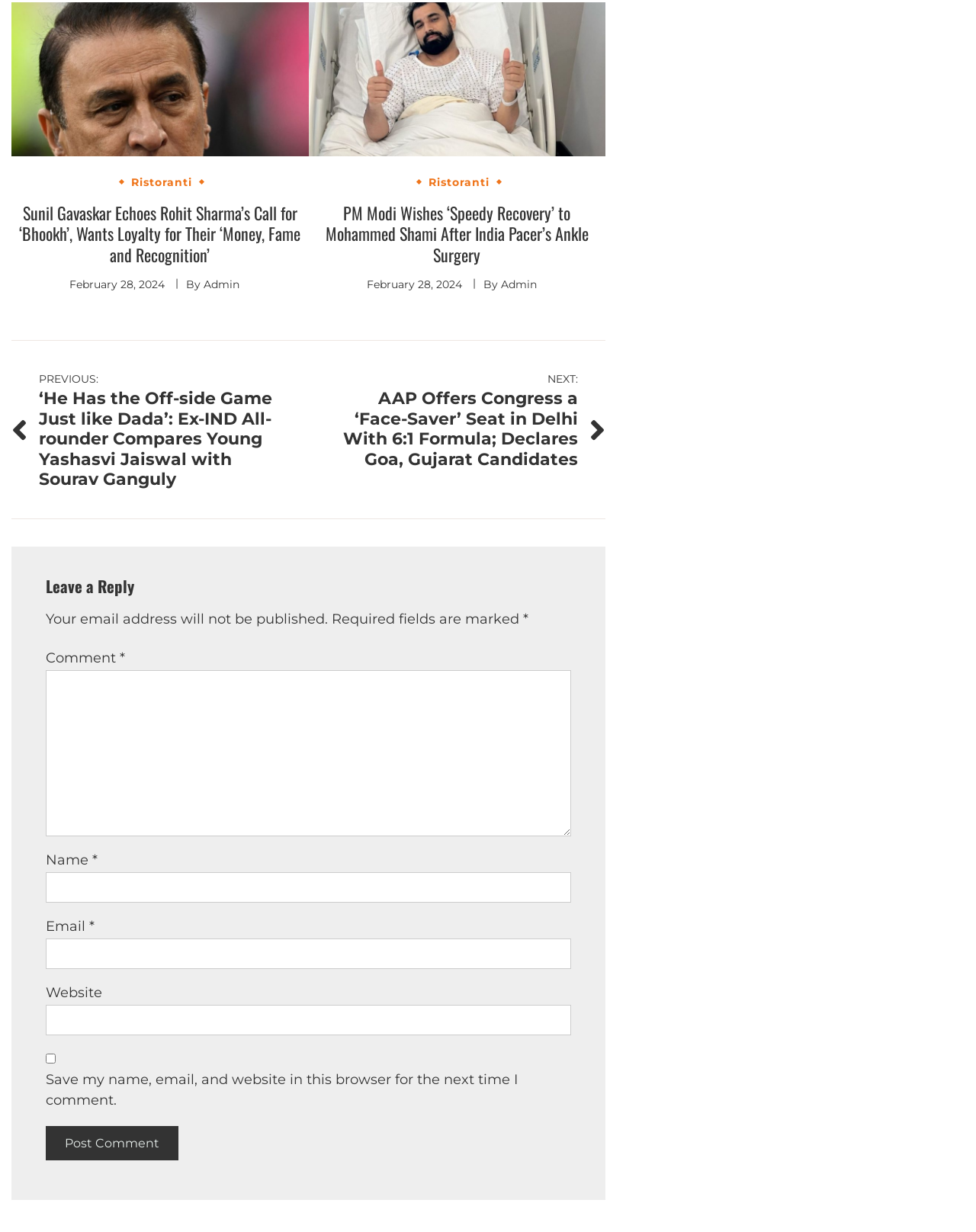Pinpoint the bounding box coordinates of the element to be clicked to execute the instruction: "View January 2014 archives".

None